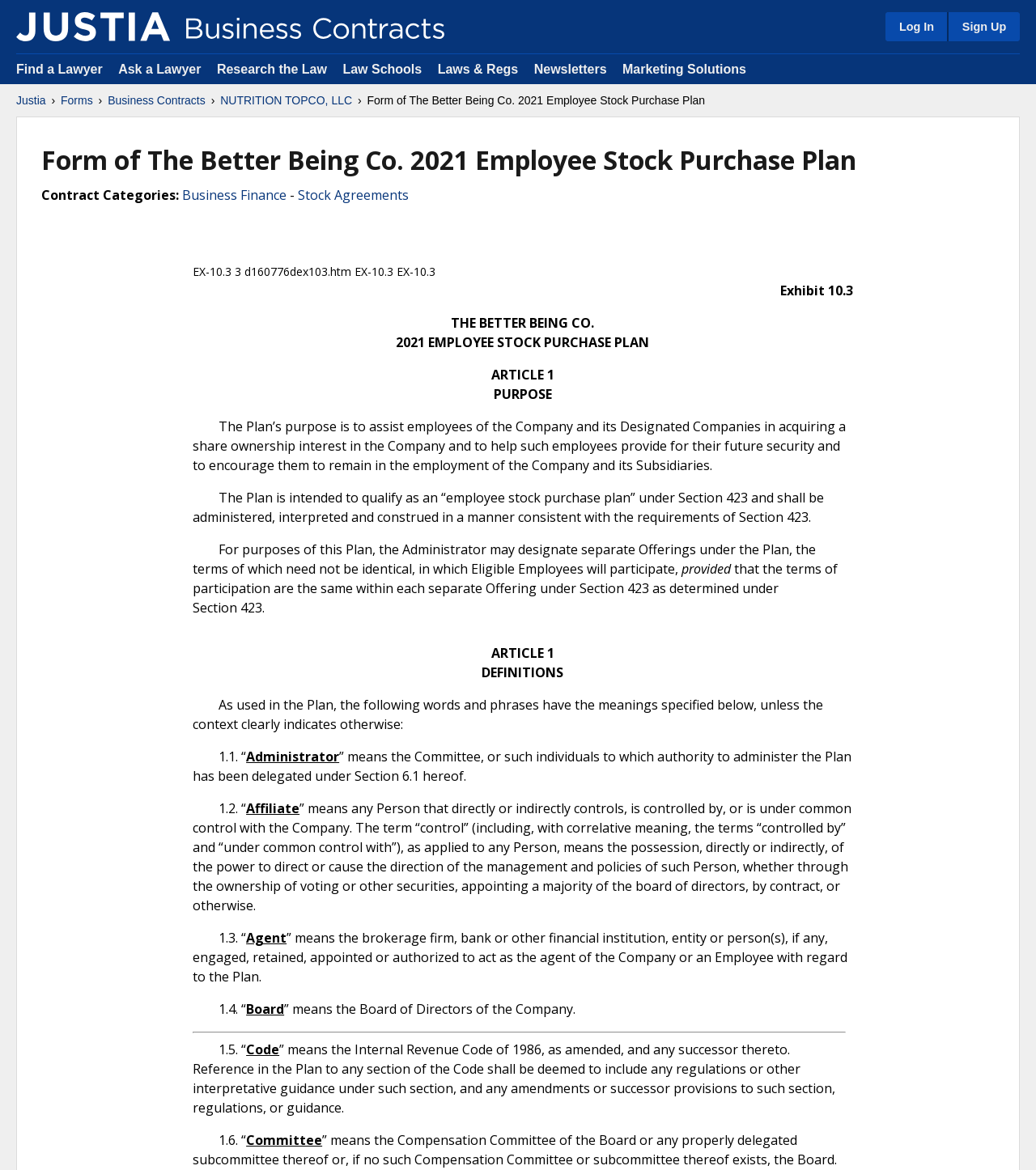What is the meaning of 'Administrator' in the Plan?
Can you give a detailed and elaborate answer to the question?

I found the answer by looking at the definition of 'Administrator' in the Plan, which is stated as 'means the Committee, or such individuals to which authority to administer the Plan has been delegated under Section 6.1 hereof.' This definition indicates that the Administrator refers to the Committee or individuals delegated to administer the Plan.